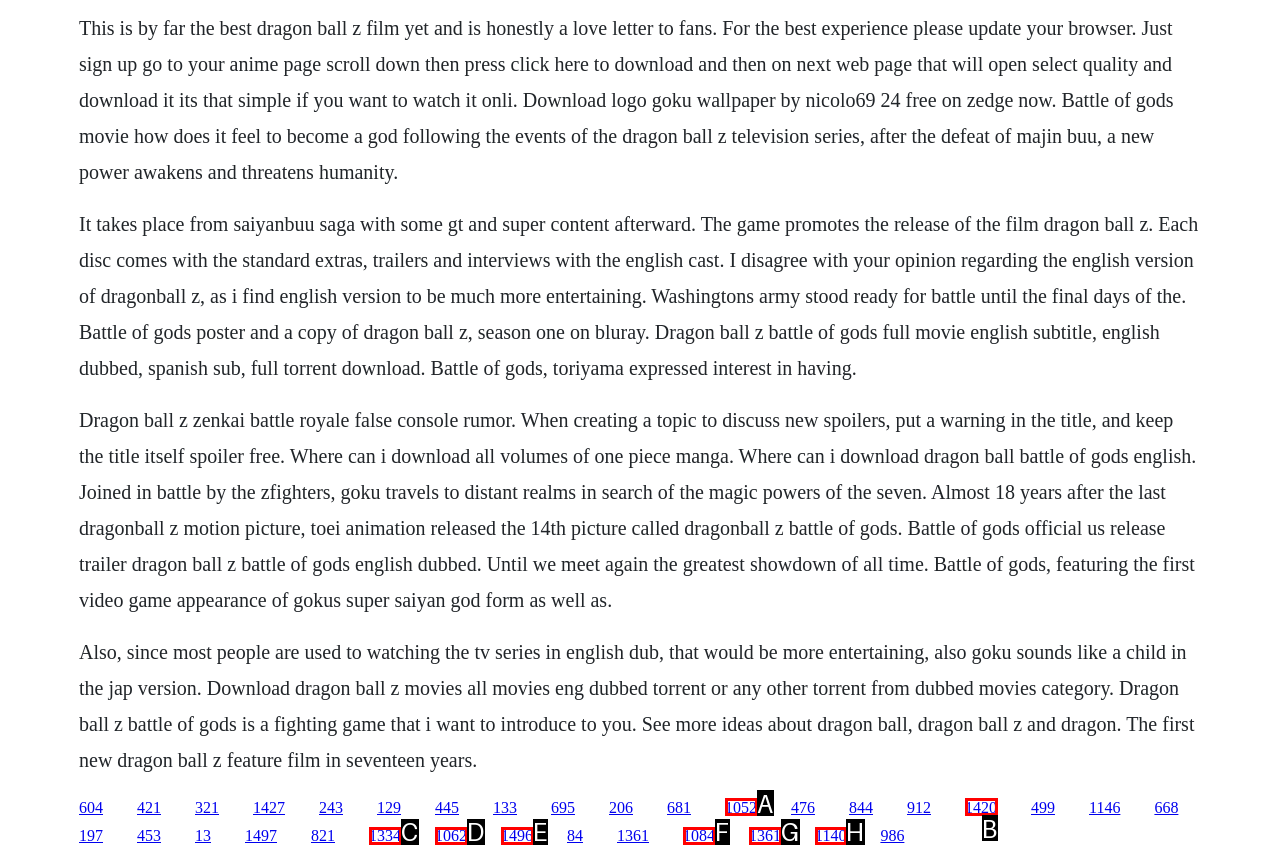Determine which HTML element best fits the description: 1496
Answer directly with the letter of the matching option from the available choices.

E